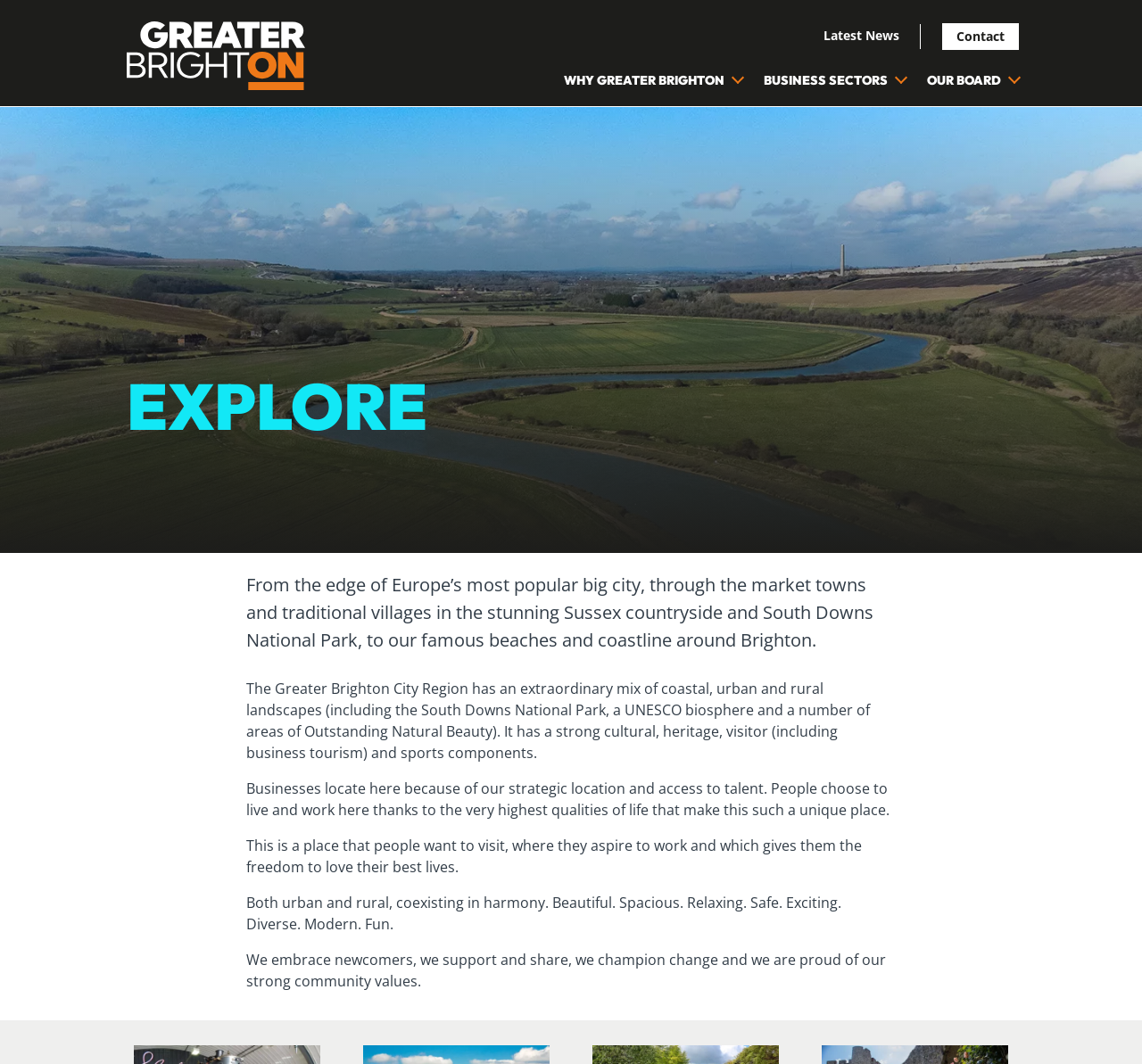Generate a comprehensive description of the webpage content.

The webpage is about Explore Greater Brighton, a city region in the UK. At the top left corner, there is a logo of Greater Brighton, which is an image linked to the website's homepage. 

On the top right side, there are several links, including "Latest News", "Contact", "WHY GREATER BRIGHTON", "BUSINESS SECTORS", and "OUR BOARD", each with a corresponding button to click for sub-menus. 

Below the top navigation bar, there is a large heading "EXPLORE" that spans about half of the page width. Underneath the heading, there are five paragraphs of text that describe the region's unique features, including its mix of coastal, urban, and rural landscapes, strong cultural and heritage components, and high quality of life. The text also highlights the region's strategic location, access to talent, and community values.

The overall layout of the webpage is clean and organized, with clear headings and concise text that effectively communicates the essence of Greater Brighton.